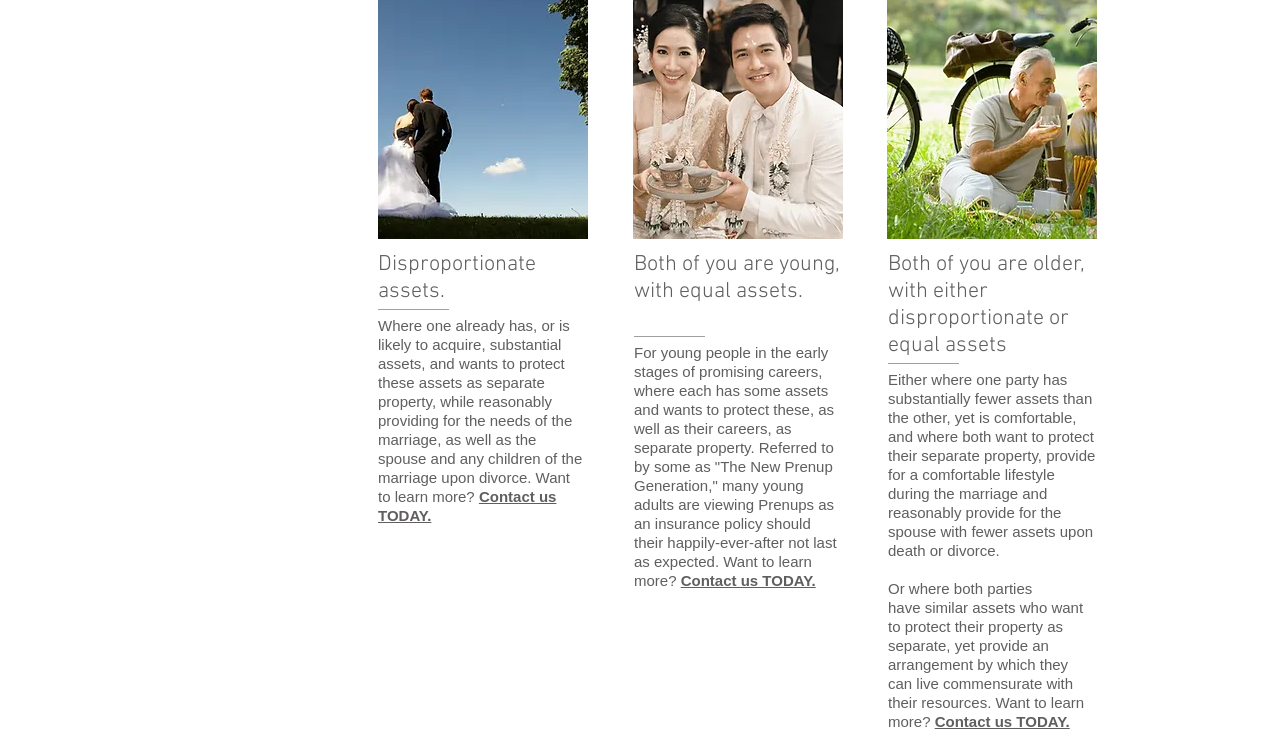Please determine the bounding box coordinates for the UI element described as: "Contact us TODAY.".

[0.532, 0.771, 0.637, 0.794]